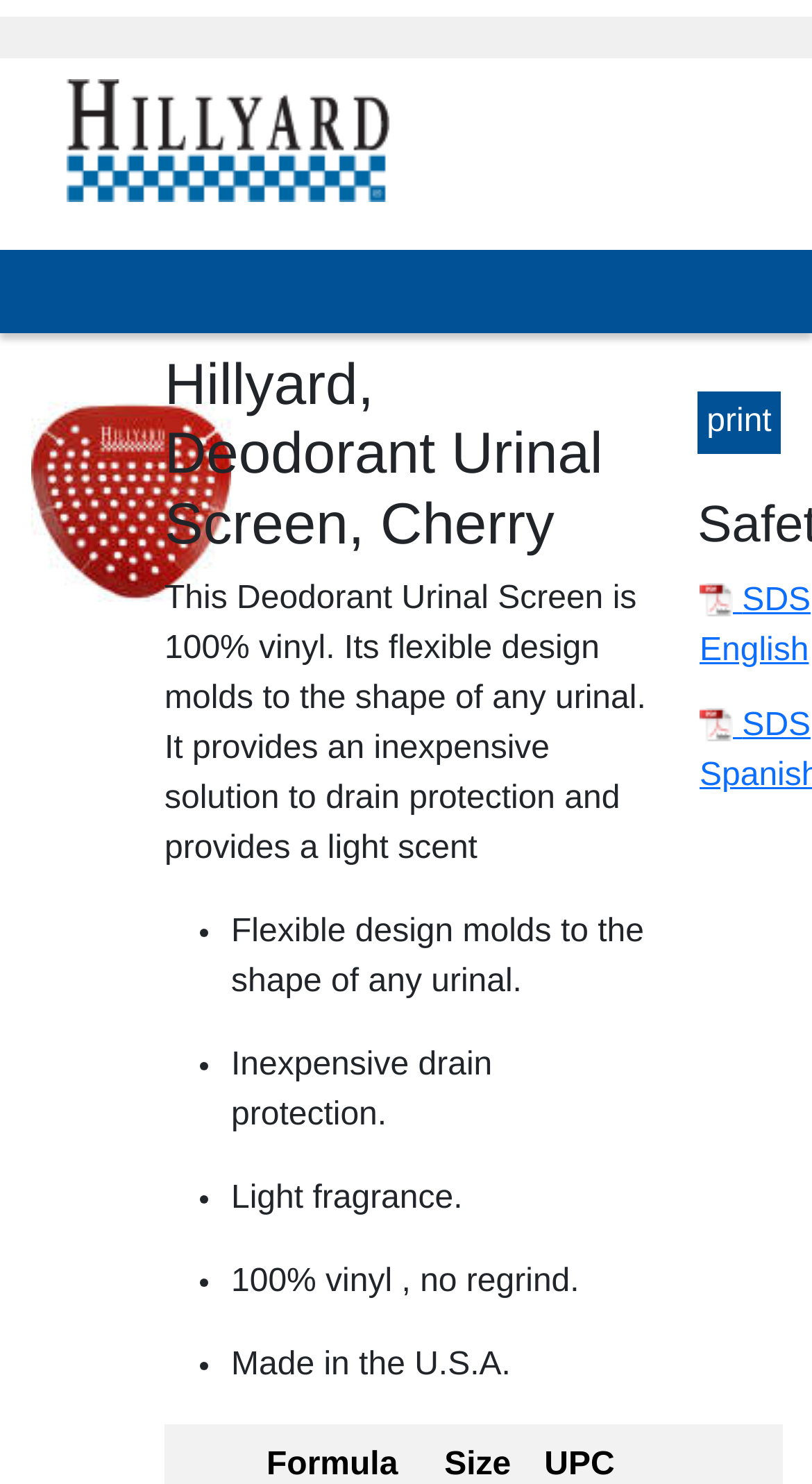How many benefits of the Deodorant Urinal Screen are listed?
Ensure your answer is thorough and detailed.

I counted the number of bullet points listed under the product description, which are 5. They are flexible design, inexpensive drain protection, light fragrance, 100% vinyl, and made in the U.S.A.